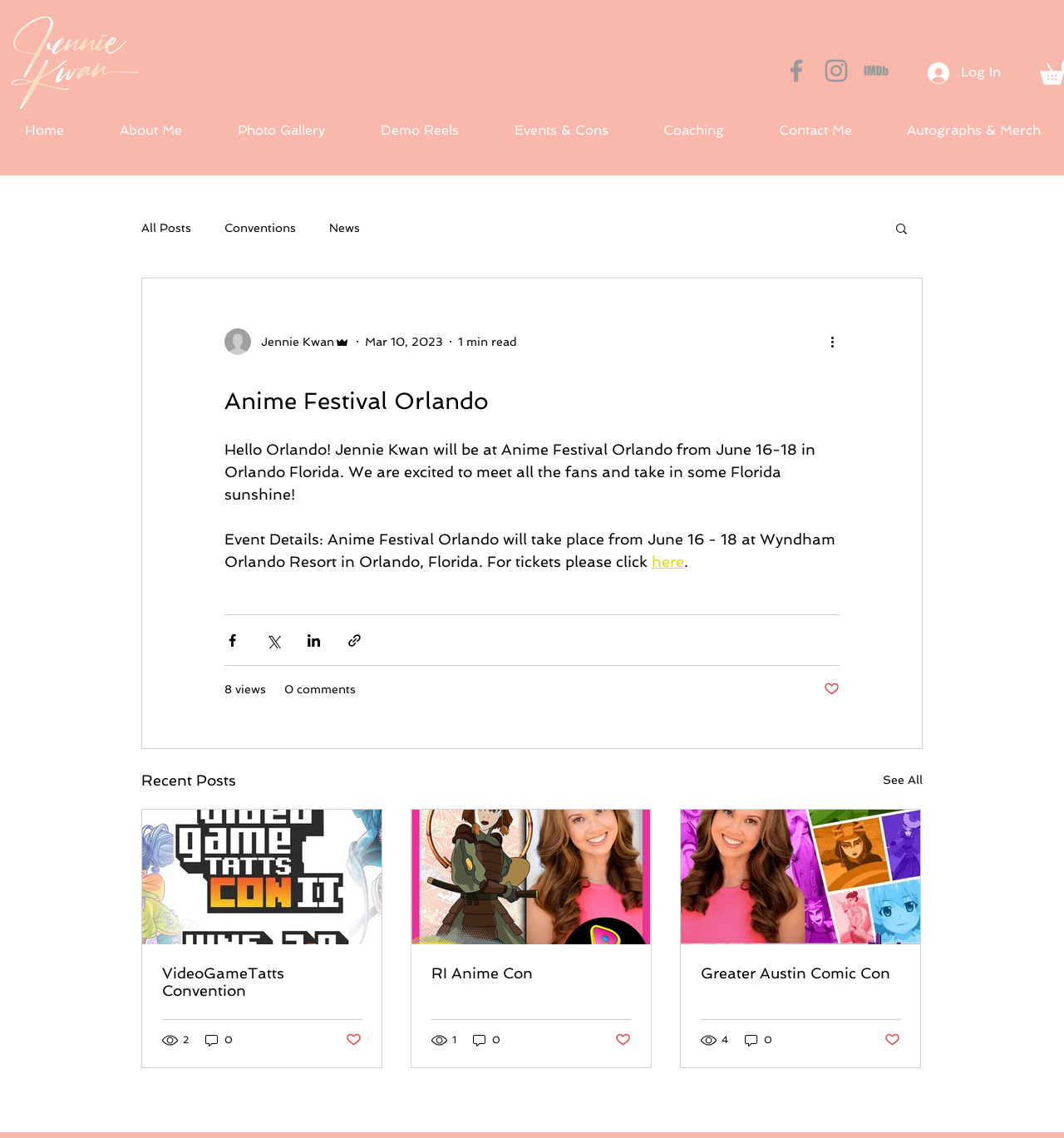Utilize the information from the image to answer the question in detail:
What is the name of the writer of the blog post?

In the article section, there is a generic element that says 'Jennie Kwan', which is likely the name of the writer of the blog post. This is also supported by the fact that the meta description mentions Jennie Kwan.